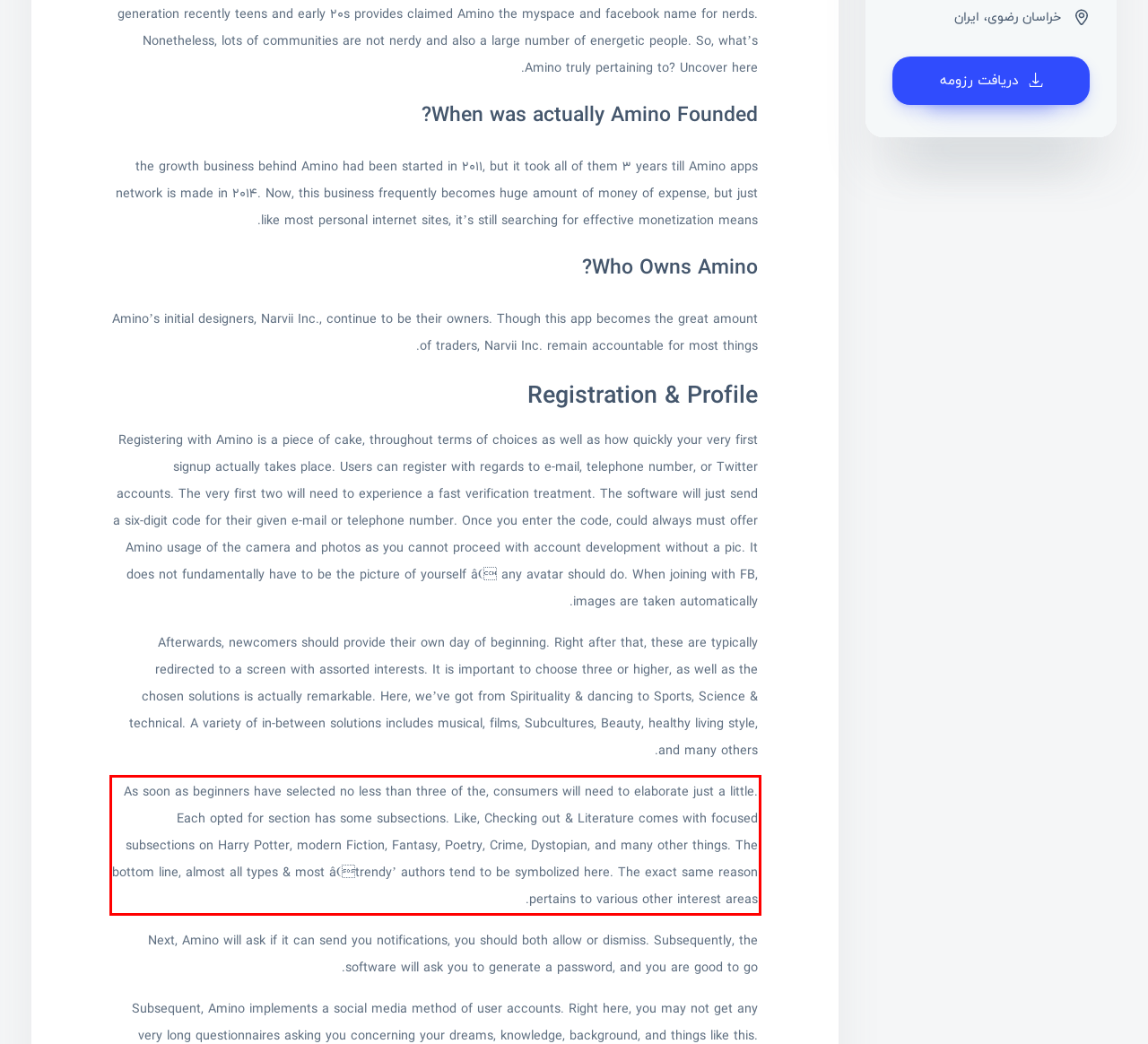You have a screenshot of a webpage where a UI element is enclosed in a red rectangle. Perform OCR to capture the text inside this red rectangle.

As soon as beginners have selected no less than three of the, consumers will need to elaborate just a little. Each opted for section has some subsections. Like, Checking out & Literature comes with focused subsections on Harry Potter, modern Fiction, Fantasy, Poetry, Crime, Dystopian, and many other things. The bottom line, almost all types & most âtrendy’ authors tend to be symbolized here. The exact same reason pertains to various other interest areas.